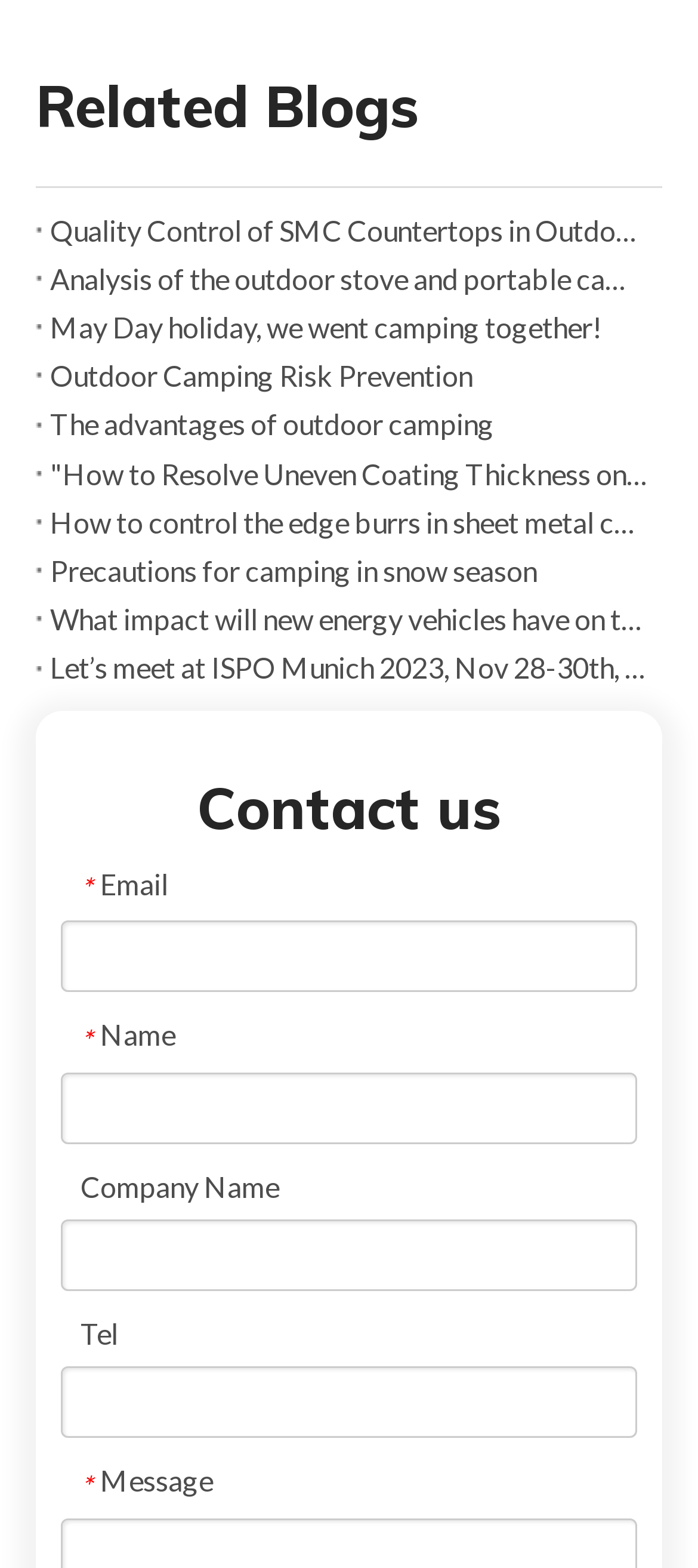Please use the details from the image to answer the following question comprehensively:
How many textboxes are in the 'Contact us' section?

I examined the 'Contact us' section and found 4 textbox elements, which are for Email, Name, Company Name, and Tel.